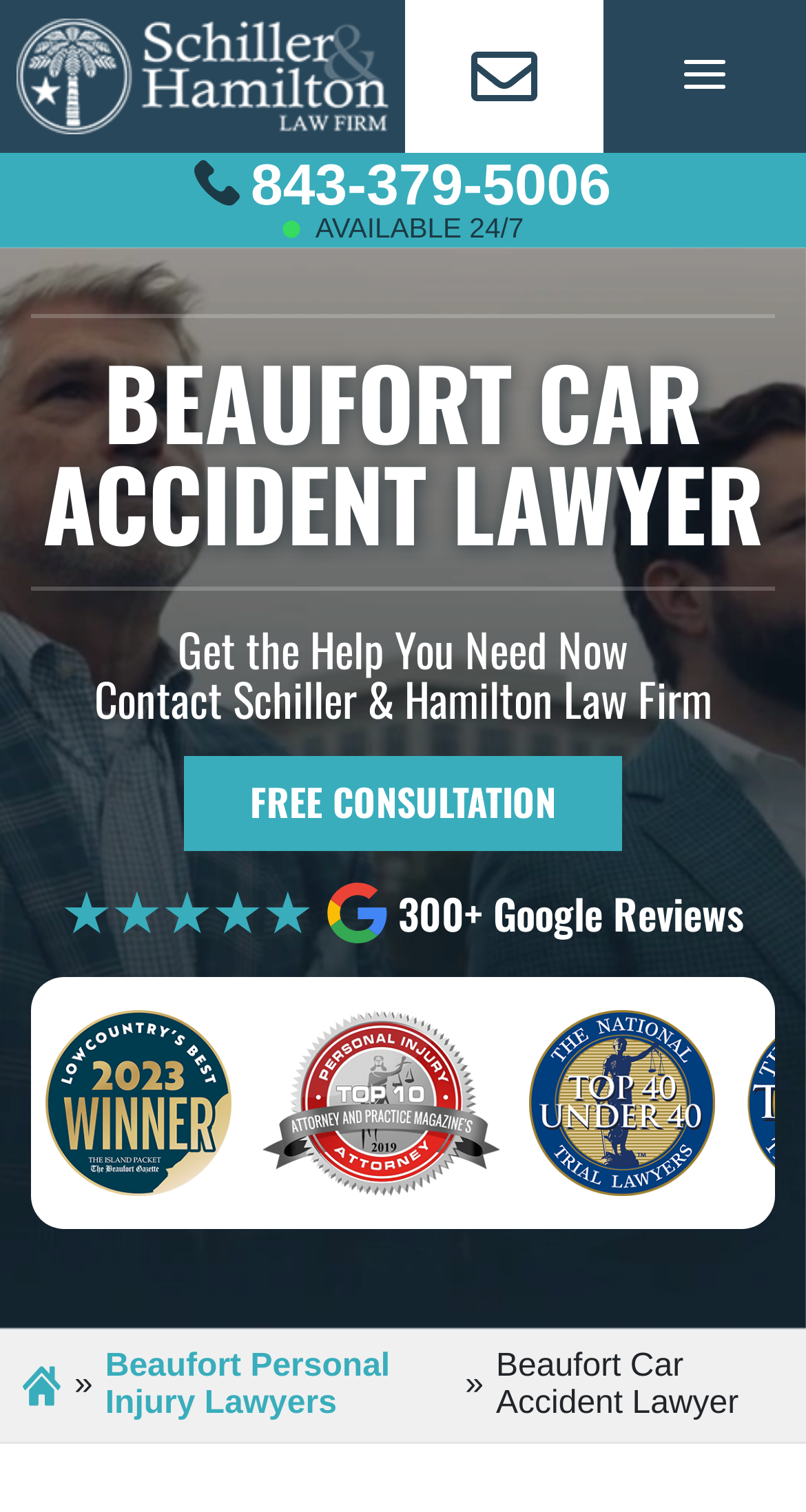What is the available time for contact mentioned on the webpage?
Refer to the image and respond with a one-word or short-phrase answer.

24/7